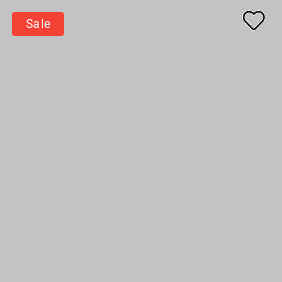What is the background color of the interface element?
Using the image as a reference, give a one-word or short phrase answer.

Gray